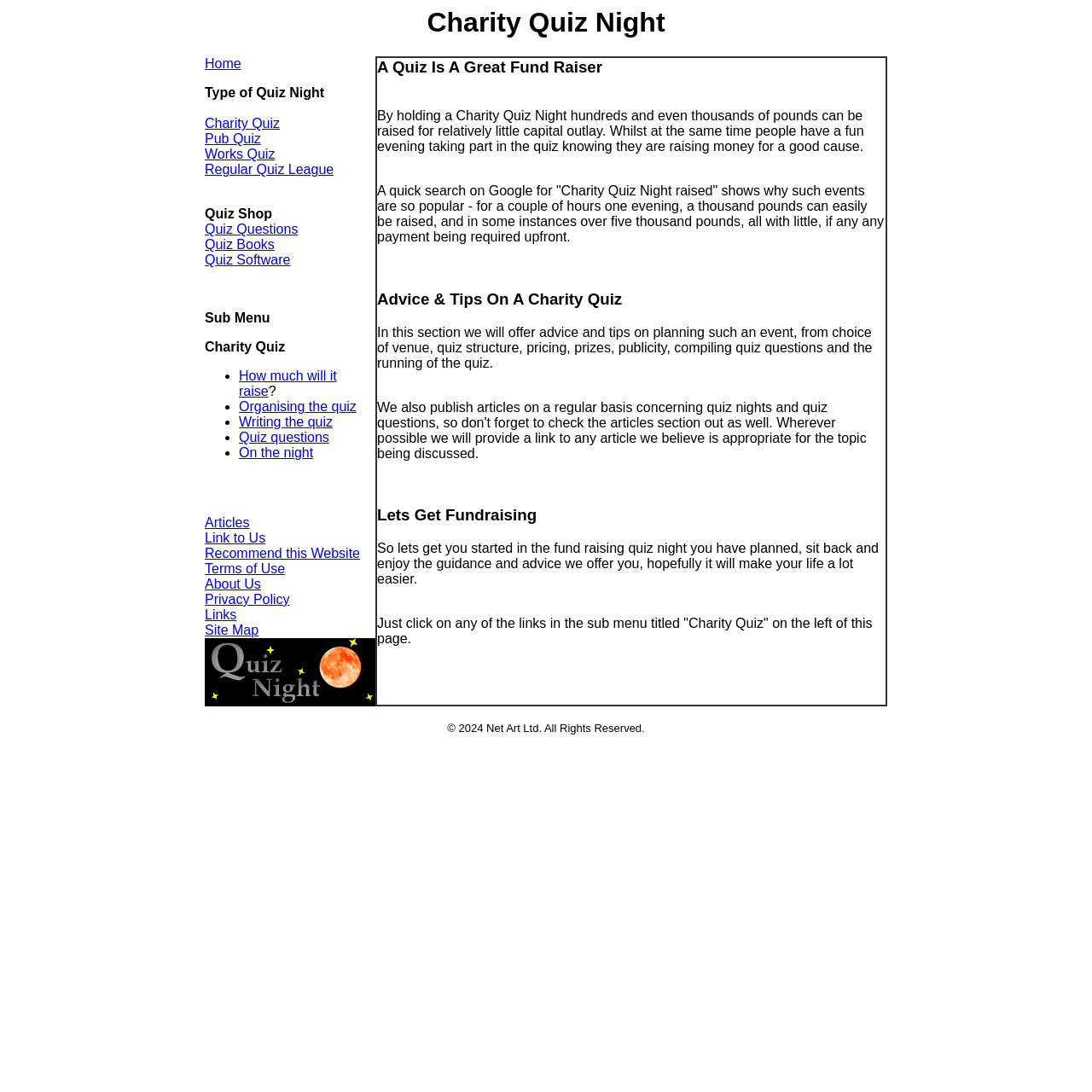Please find the bounding box coordinates of the element that you should click to achieve the following instruction: "Click on the 'Home' link". The coordinates should be presented as four float numbers between 0 and 1: [left, top, right, bottom].

[0.188, 0.052, 0.221, 0.065]